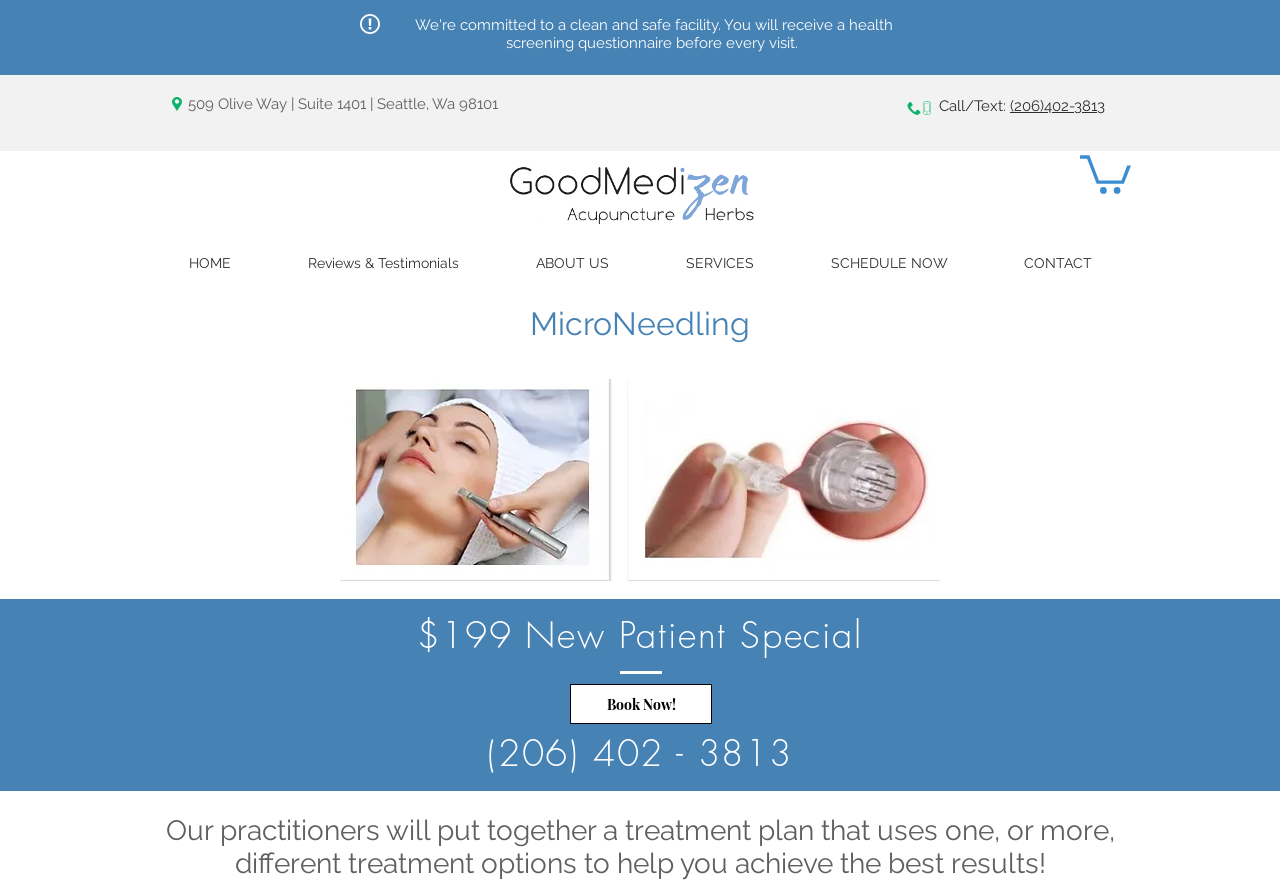Please determine the bounding box coordinates of the element to click on in order to accomplish the following task: "Call the phone number". Ensure the coordinates are four float numbers ranging from 0 to 1, i.e., [left, top, right, bottom].

[0.789, 0.109, 0.863, 0.13]